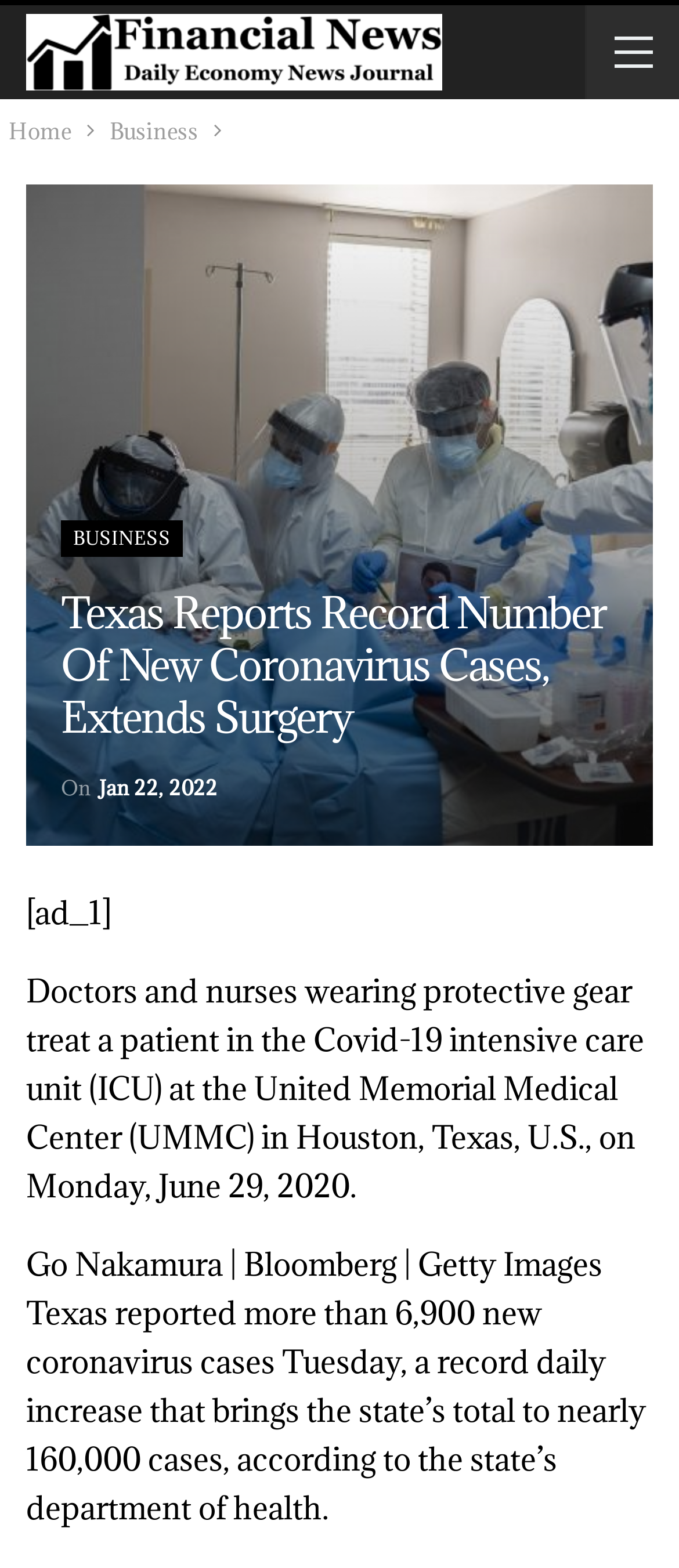Determine the bounding box for the UI element that matches this description: "Business".

[0.09, 0.332, 0.269, 0.356]